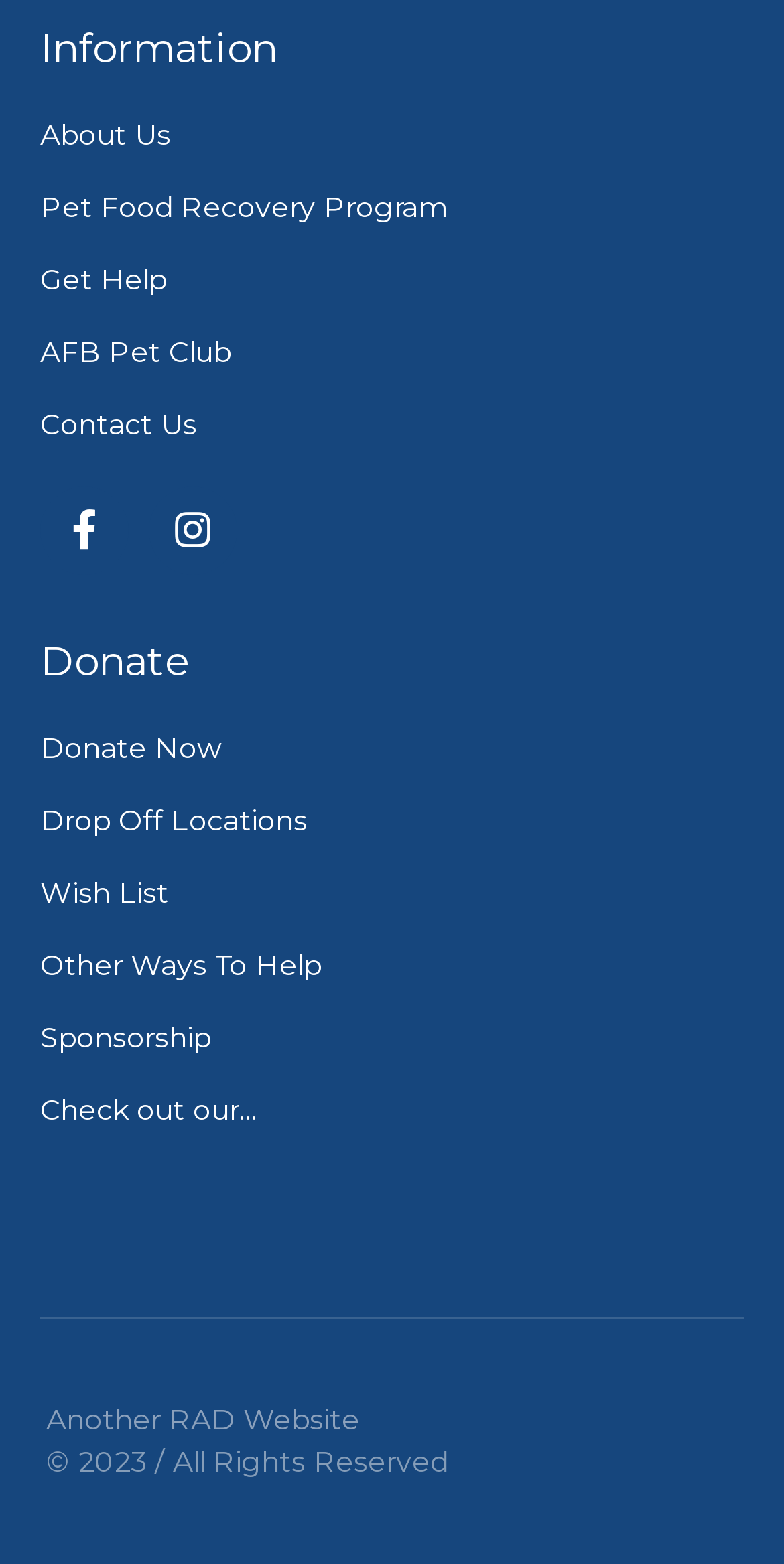Provide your answer in one word or a succinct phrase for the question: 
How many social media links are there?

2